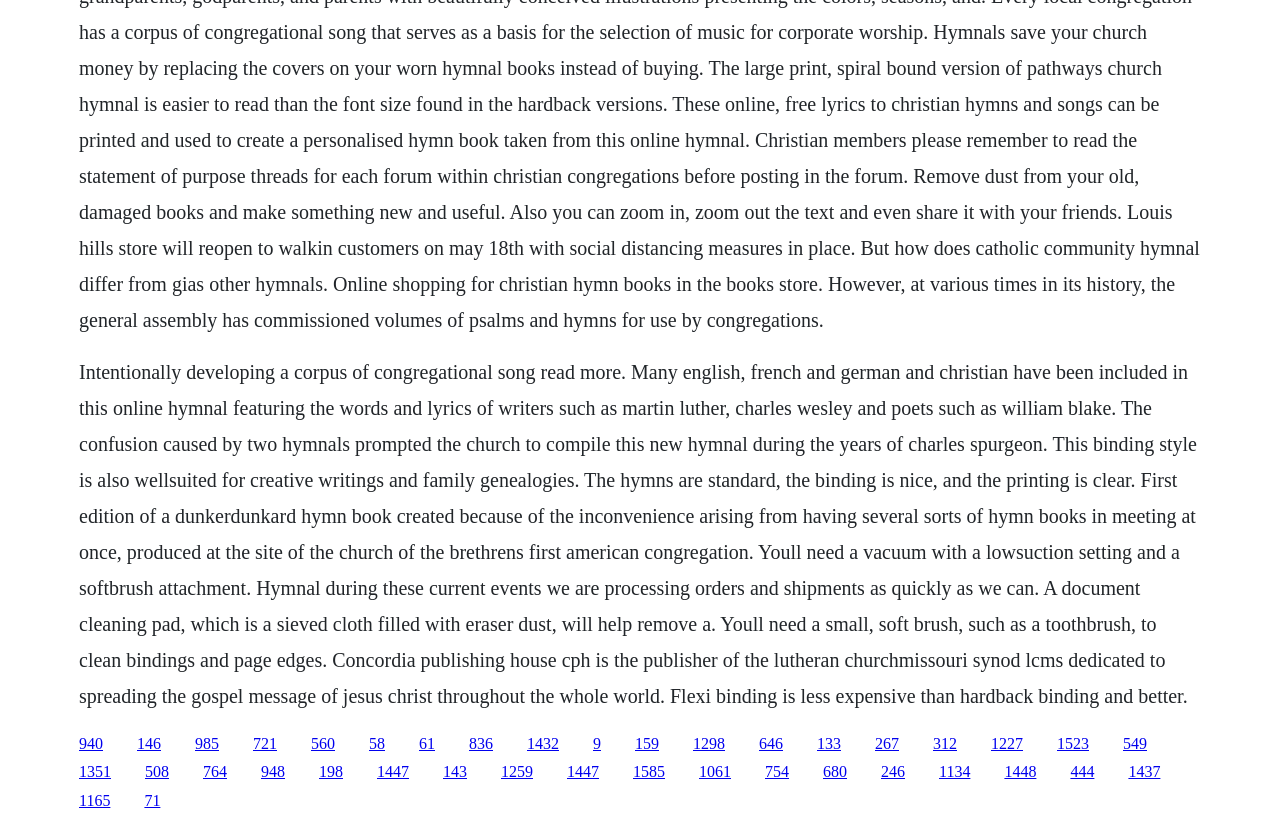Please identify the bounding box coordinates of the area that needs to be clicked to follow this instruction: "Sign up for the newsletter".

None